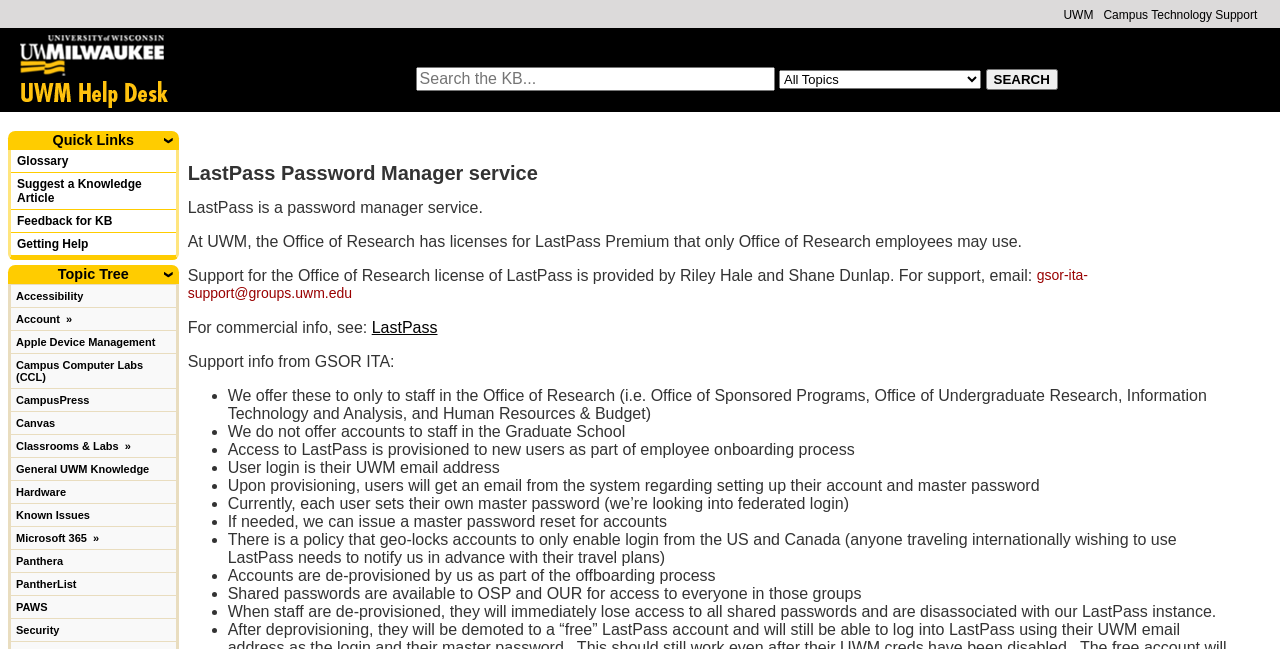Locate the bounding box coordinates of the area you need to click to fulfill this instruction: 'Select a topic from the dropdown menu'. The coordinates must be in the form of four float numbers ranging from 0 to 1: [left, top, right, bottom].

[0.609, 0.108, 0.766, 0.137]